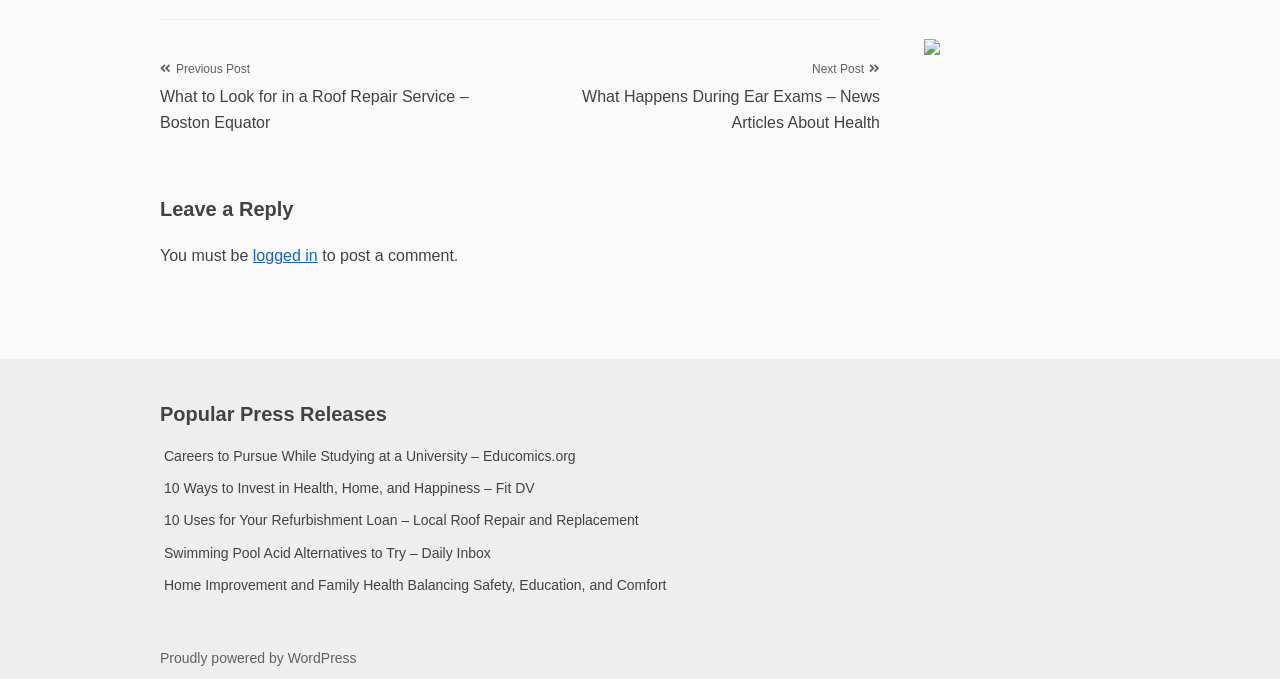Locate the bounding box of the UI element based on this description: "Proudly powered by WordPress". Provide four float numbers between 0 and 1 as [left, top, right, bottom].

[0.125, 0.957, 0.279, 0.98]